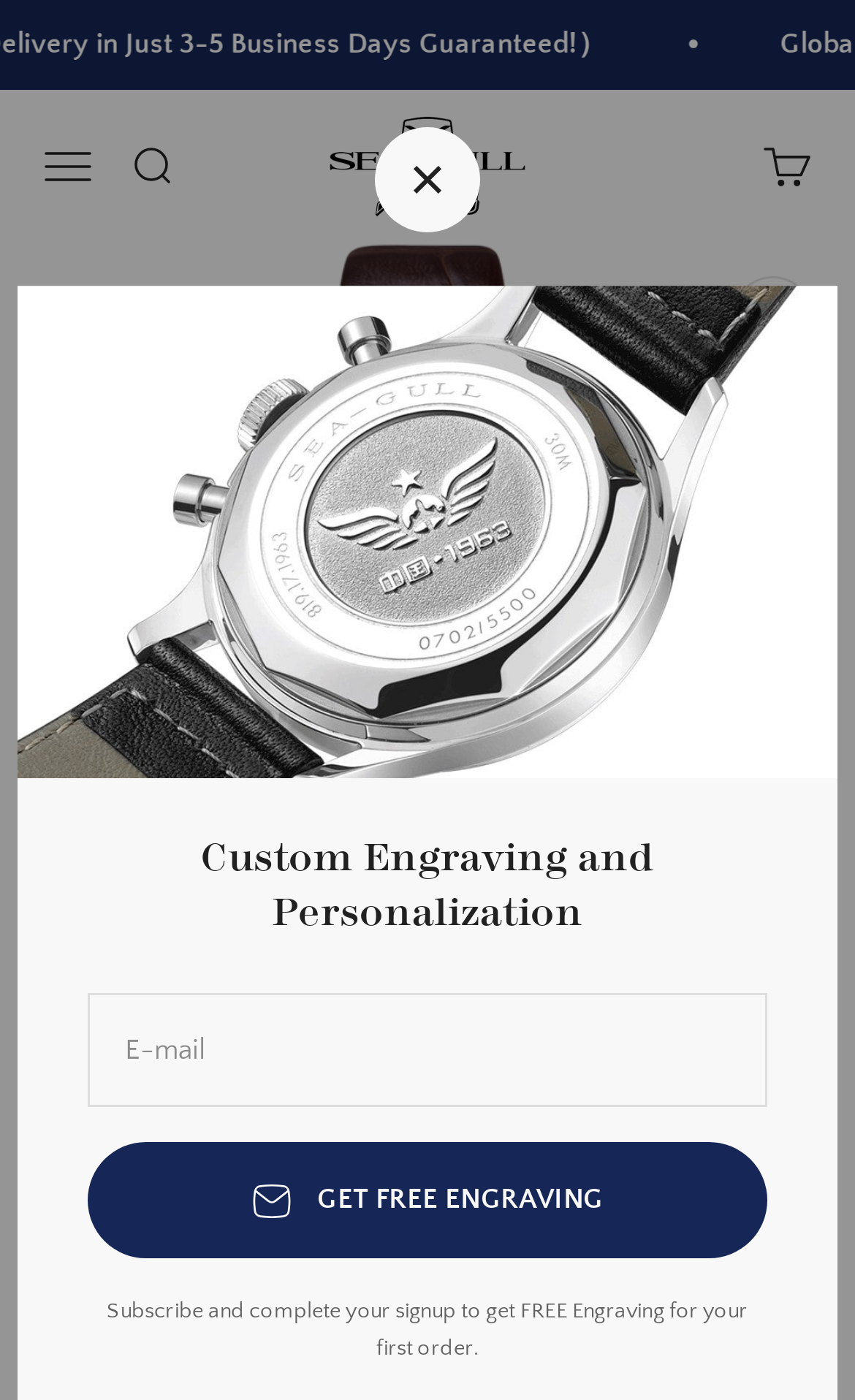Specify the bounding box coordinates of the area to click in order to execute this command: 'Open navigation menu'. The coordinates should consist of four float numbers ranging from 0 to 1, and should be formatted as [left, top, right, bottom].

[0.051, 0.102, 0.108, 0.136]